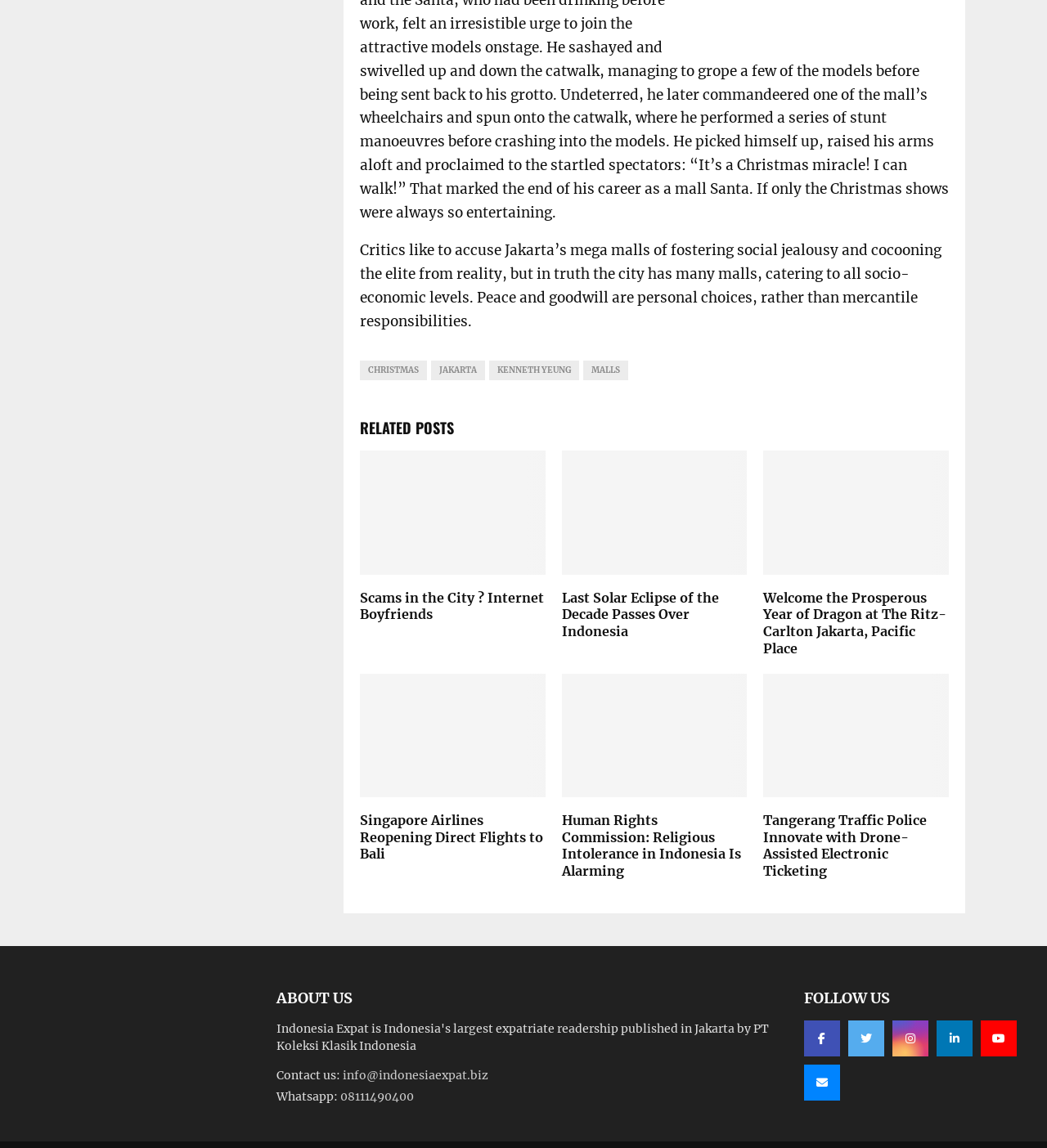Can you pinpoint the bounding box coordinates for the clickable element required for this instruction: "Read about Human Rights Commission: Religious Intolerance in Indonesia Is Alarming"? The coordinates should be four float numbers between 0 and 1, i.e., [left, top, right, bottom].

[0.536, 0.707, 0.708, 0.766]